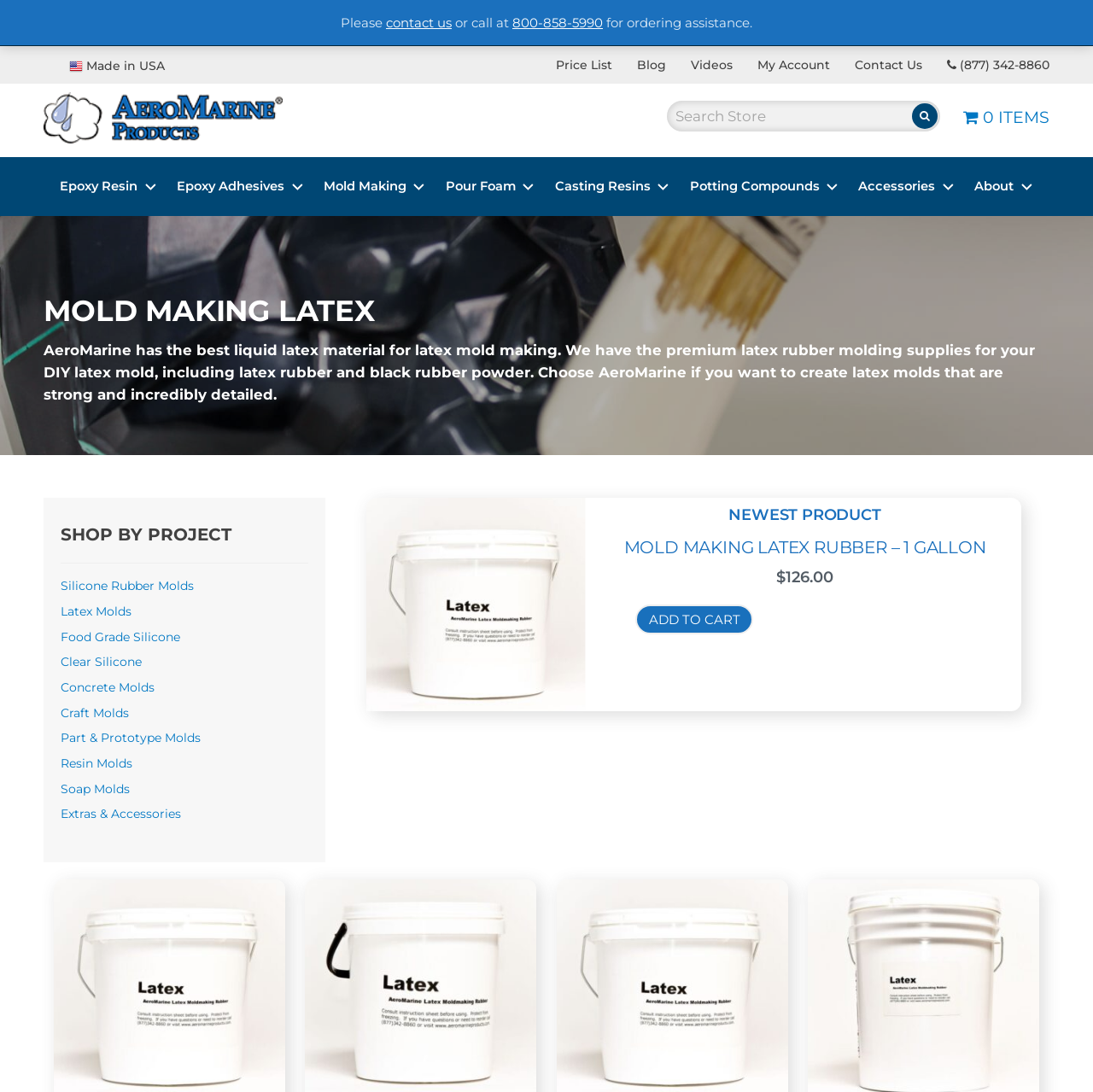Given the element description: "Videos", predict the bounding box coordinates of the UI element it refers to, using four float numbers between 0 and 1, i.e., [left, top, right, bottom].

[0.632, 0.053, 0.67, 0.067]